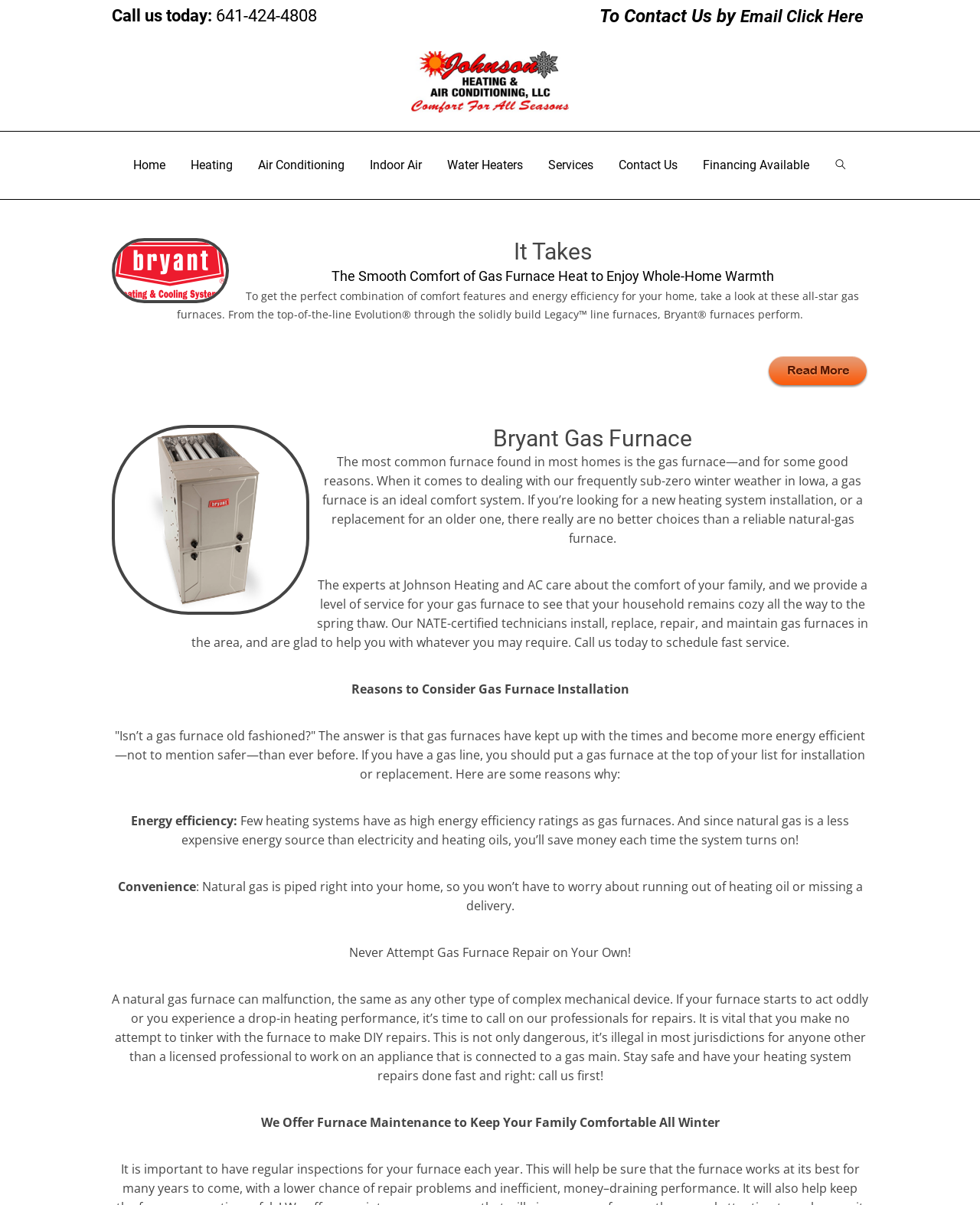Can you provide the bounding box coordinates for the element that should be clicked to implement the instruction: "Click the 'Email Click Here' link to contact us"?

[0.755, 0.006, 0.881, 0.022]